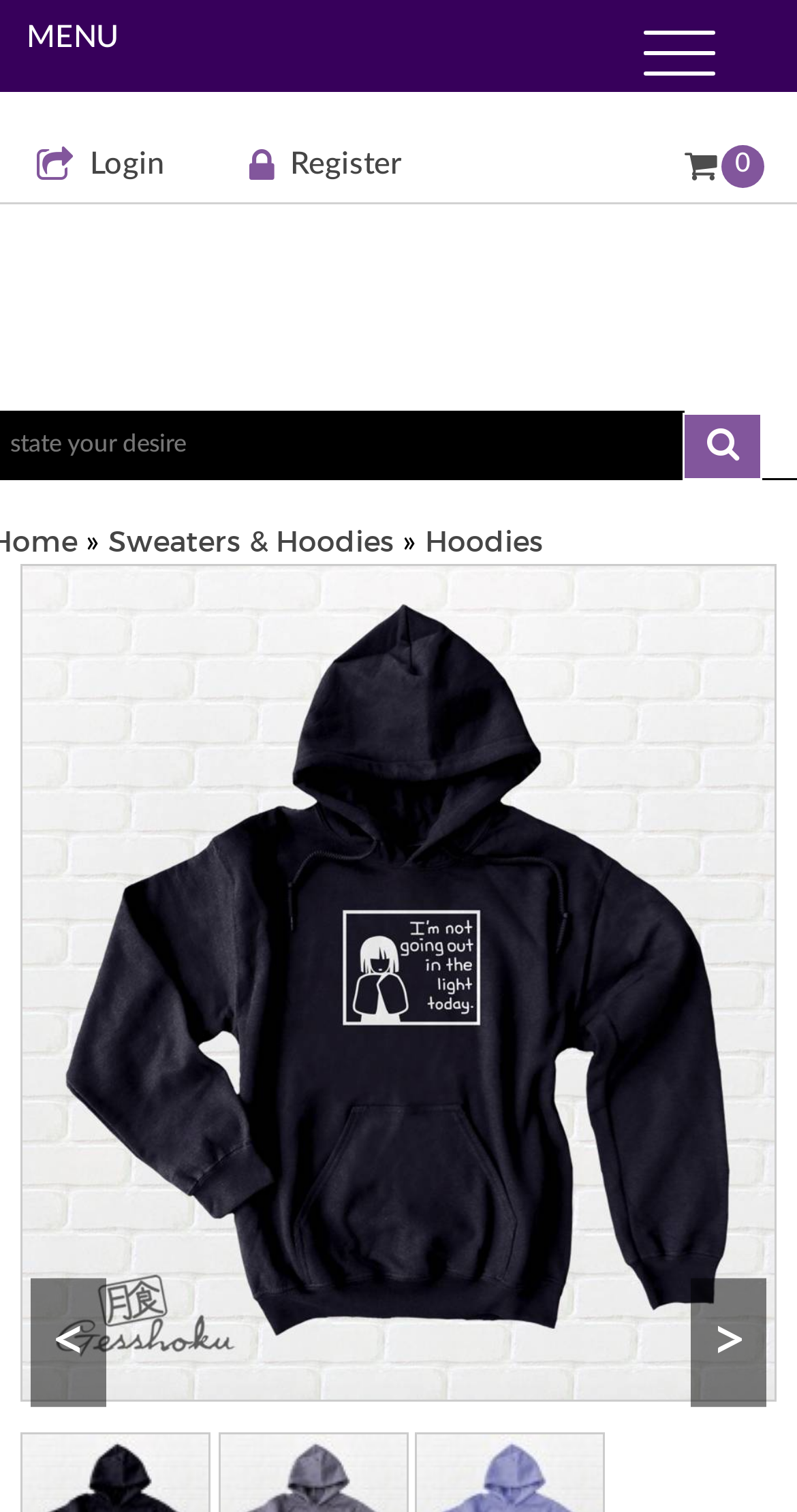Create a detailed summary of all the visual and textual information on the webpage.

This webpage appears to be an e-commerce page for a specific product, the "I'm Not Going Out in the Light Today Pullover Hoodie". At the top left corner, there is a "MENU" text, followed by three links: "Login", "Register", and a shopping cart icon with a "0" indicator. 

Below these links, there is a horizontal navigation bar with a link to the homepage, a search box where users can "state their desire", and a search button with a magnifying glass icon. 

On the left side of the page, there is a category navigation section with a "»" symbol, followed by two links: "Sweaters & Hoodies" and "Hoodies". 

The main content of the page is dedicated to the product, with a large image of the hoodie taking up most of the page. The image is accompanied by a link with the product name, "I'm Not Going Out in the Light Today Pullover Hoodie - Black". 

At the bottom of the page, there are navigation arrows, with a "<" symbol on the left and a ">" symbol on the right, likely used for pagination.